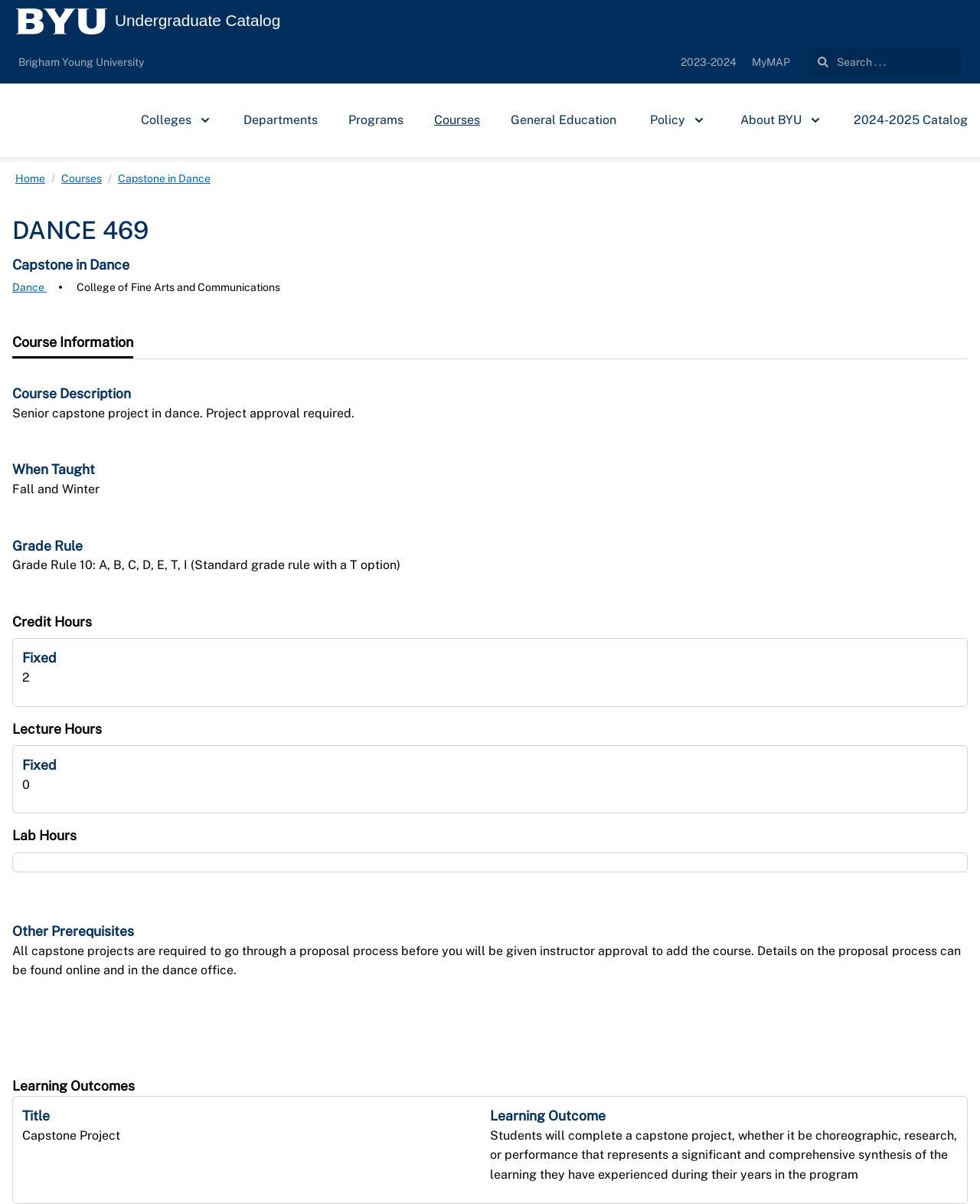Identify the bounding box coordinates for the UI element mentioned here: "Capstone in Dance". Provide the coordinates as four float values between 0 and 1, i.e., [left, top, right, bottom].

[0.117, 0.141, 0.218, 0.156]